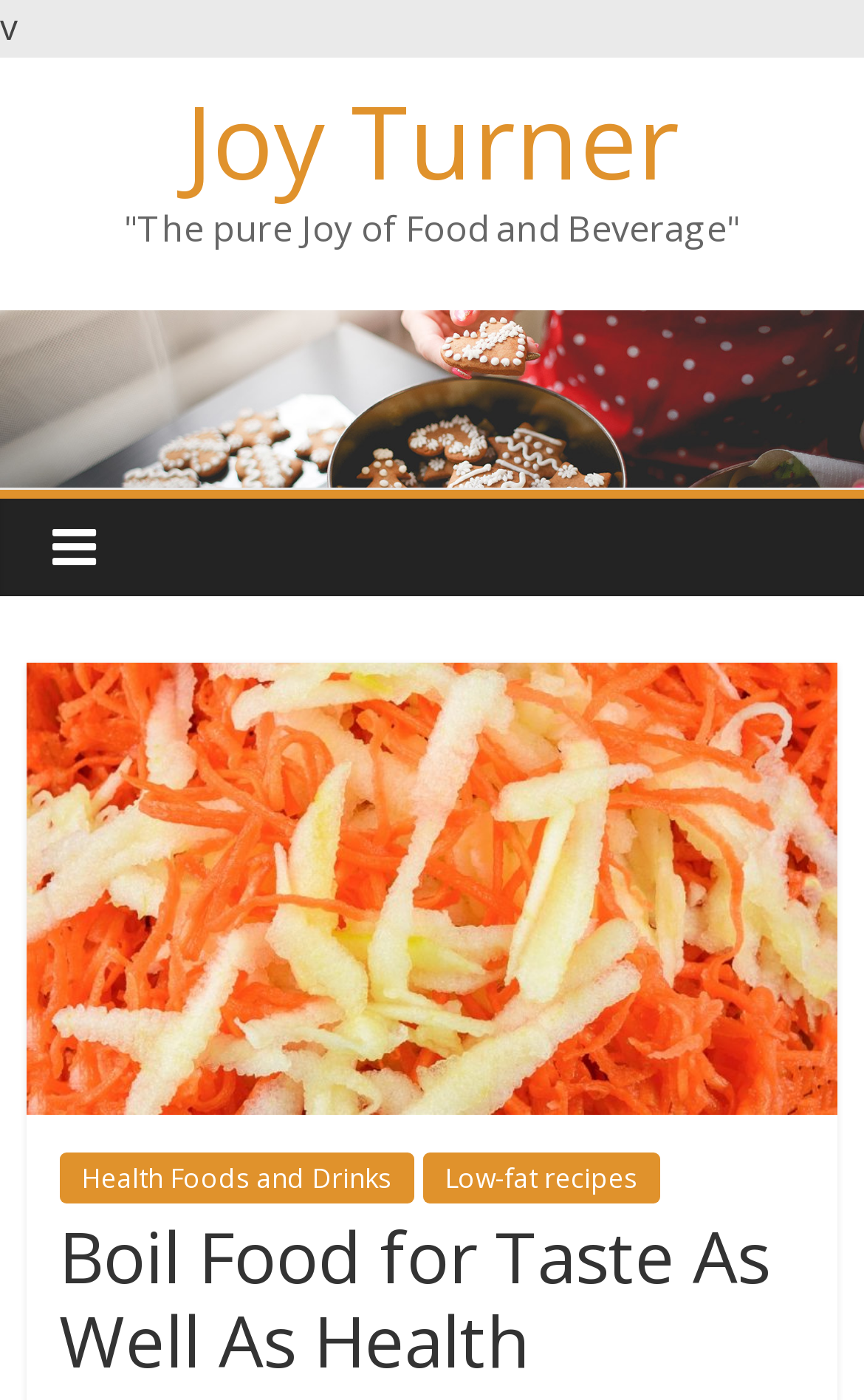Write an exhaustive caption that covers the webpage's main aspects.

The webpage is about food and health, with a focus on boiling food for taste and health benefits. At the top left of the page, there is a small "v" icon. Next to it, the title "Joy Turner" is displayed prominently, with a link to the author's profile or website. Below the title, there is a quote "The pure Joy of Food and Beverage" that spans most of the page width.

A large image of Joy Turner takes up the majority of the top half of the page, stretching from the left edge to the right edge. Above the image, there is a small icon represented by a Unicode character "\uf0c9", which may indicate a social media profile or a menu.

Below the image, there are three links: "Health Foods and Drinks", a separator, and "Low-fat recipes". These links are aligned to the left and take up about half of the page width.

At the very bottom of the page, there is a header with the main title "Boil Food for Taste As Well As Health", which spans most of the page width.